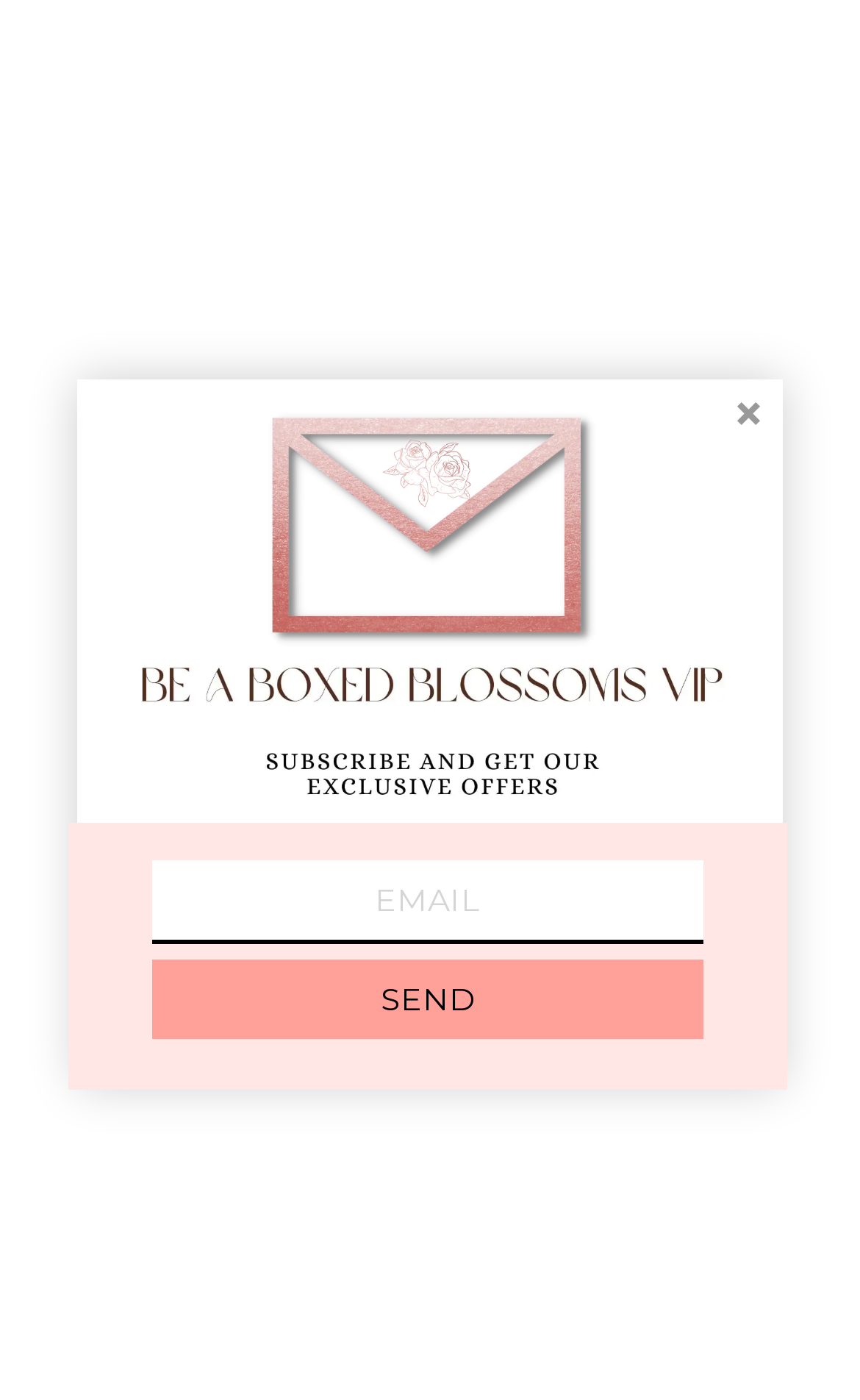Bounding box coordinates should be provided in the format (top-left x, top-left y, bottom-right x, bottom-right y) with all values between 0 and 1. Identify the bounding box for this UI element: .site-header__logo-image { height: 125px; }

[0.36, 0.024, 0.64, 0.071]